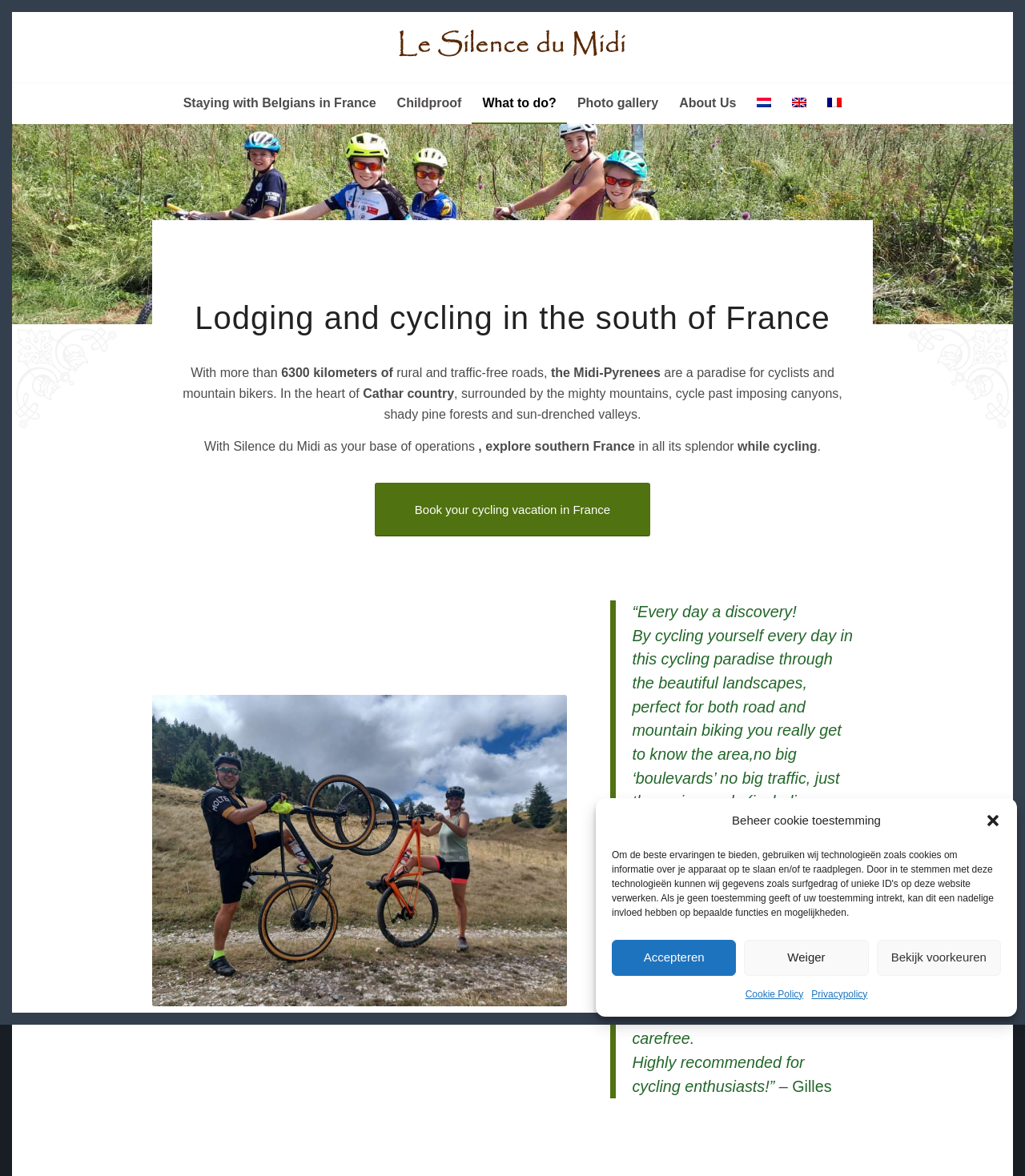Explain in detail what is displayed on the webpage.

This webpage is about cycling in southern France, specifically in the Midi-Pyrénées region. At the top, there is a dialog box for managing cookie consent, with buttons to close, accept, decline, or view preferences. Below this, there is a logo and a link to "Le Silence du Midi" on the left, accompanied by an image of the same name.

On the top-right, there are several links to different pages, including "Staying with Belgians in France", "Childproof", "What to do?", "Photo gallery", "About Us", and language options for Dutch, English, and French, each with a corresponding flag icon.

The main content of the page is divided into two sections. The first section has a heading "Lodging and cycling in the south of France" and describes the region as a paradise for cyclists and mountain bikers. The text explains that the Midi-Pyrénées region has over 6,300 kilometers of rural and traffic-free roads, making it an ideal destination for cycling vacations.

The second section features a large image of a person cycling in southern France, with a blockquote containing a testimonial from Gilles, a cycling enthusiast. The testimonial praises the region for its beautiful landscapes, perfect for both road and mountain biking, and recommends it highly for cycling enthusiasts.

At the bottom of the page, there is a call-to-action link to book a cycling vacation in France. Overall, the webpage is promoting "Le Silence du Midi" as a base of operations for cycling vacations in southern France.